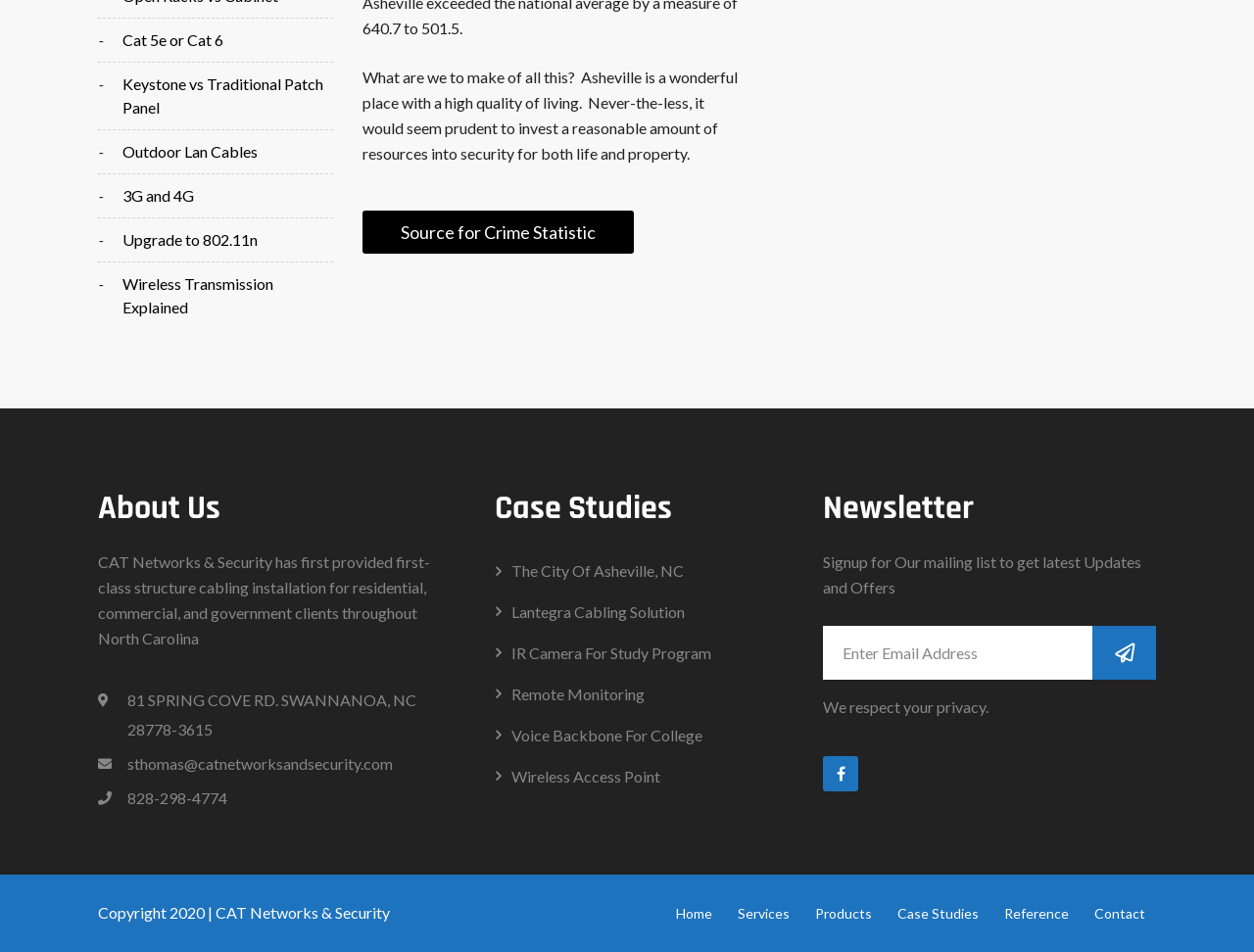Specify the bounding box coordinates (top-left x, top-left y, bottom-right x, bottom-right y) of the UI element in the screenshot that matches this description: Case Studies

[0.707, 0.939, 0.789, 0.98]